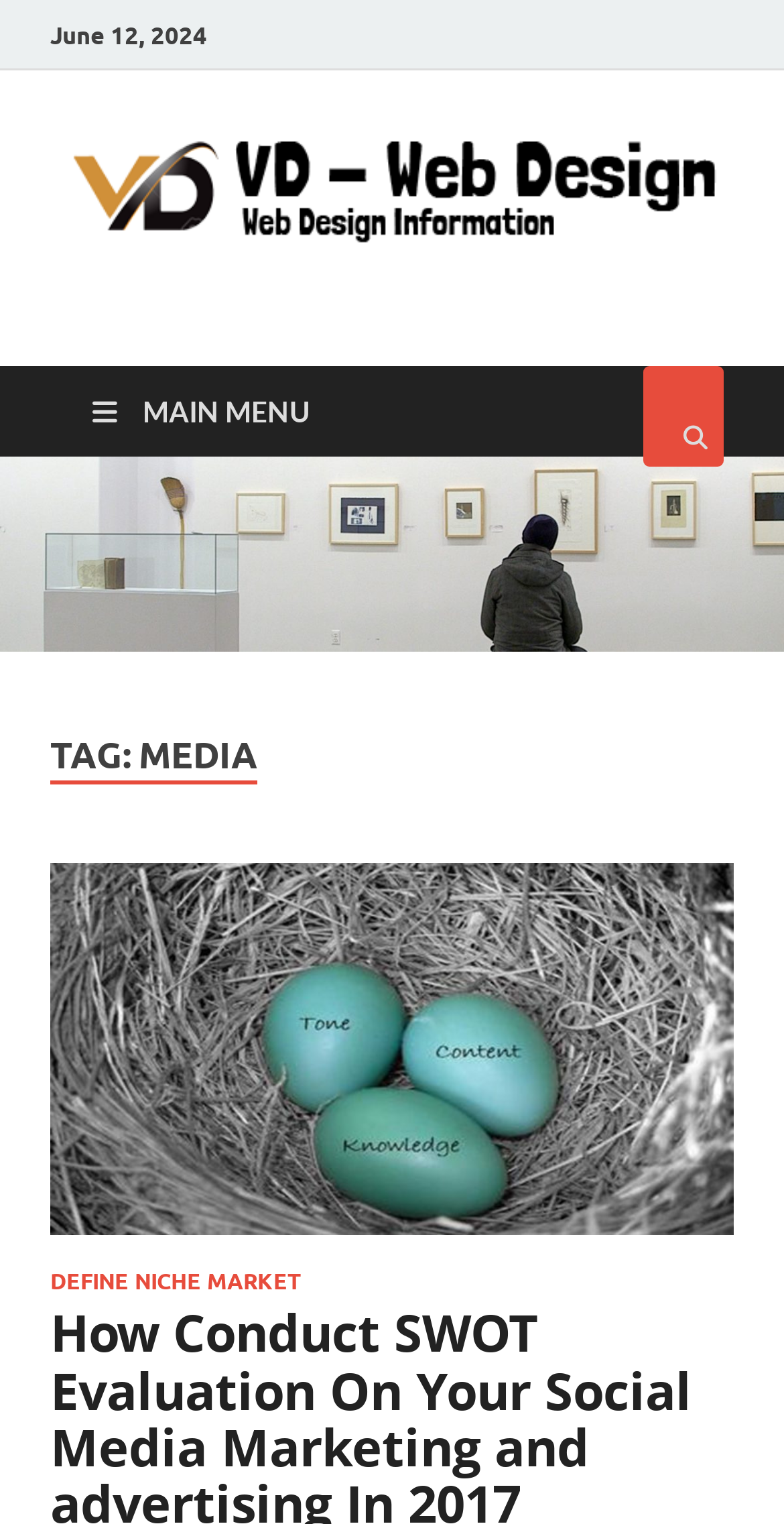What is the relationship between 'VD-Web Design' and the webpage?
With the help of the image, please provide a detailed response to the question.

The text 'VD-Web Design' appears multiple times on the webpage, including in the link and image elements, suggesting that it is the name of the website or the company that owns the website.